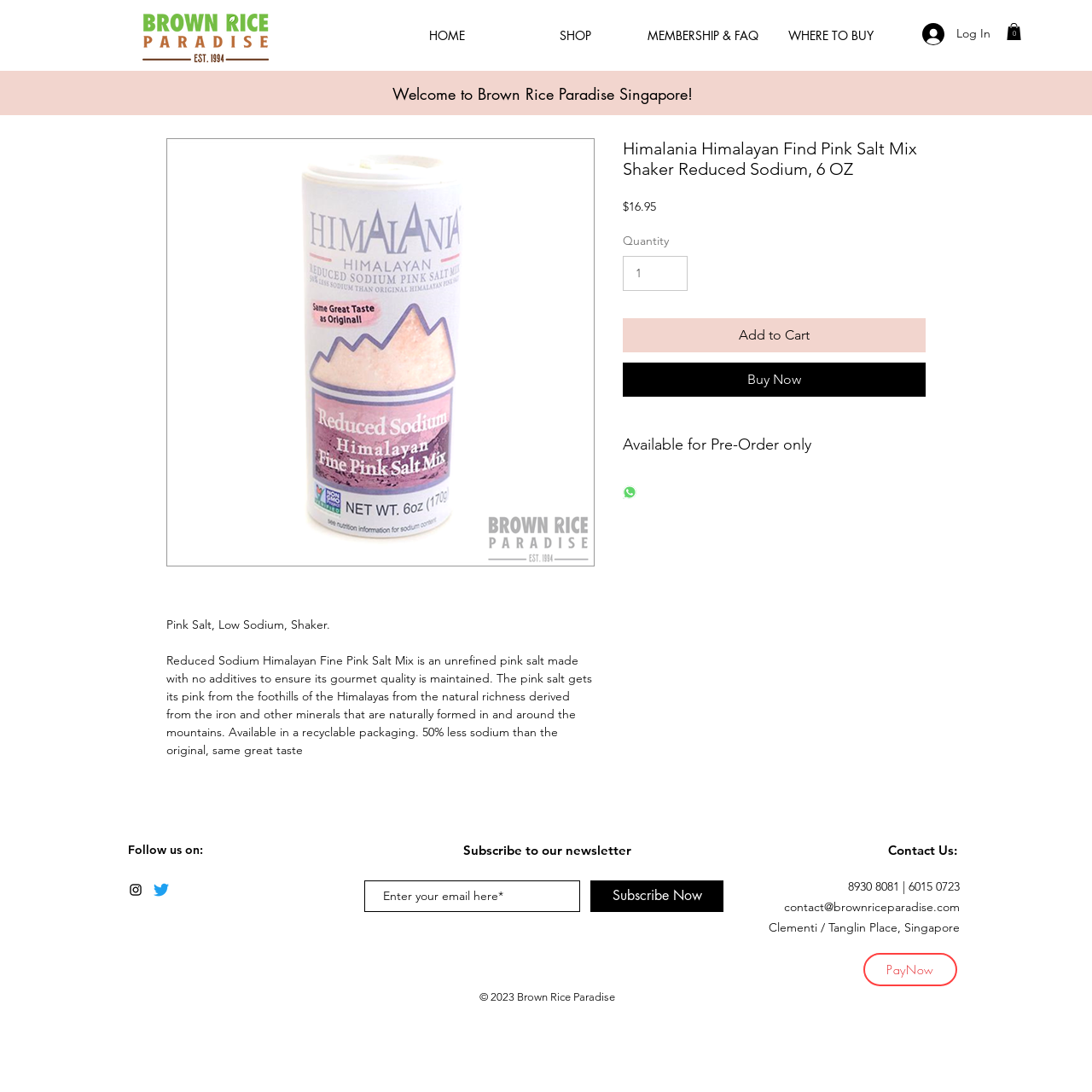Answer the following query with a single word or phrase:
What is the name of the company?

Brown Rice Paradise